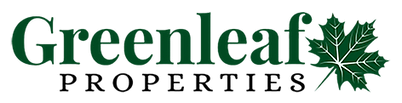Create an exhaustive description of the image.

The image features the logo of Greenleaf Properties, prominently displaying the company's name in a sophisticated font. The word "Greenleaf" is emphasized in a bold green color, accompanied by a stylized green leaf symbol, which conveys a connection to nature, growth, and a focus on eco-friendly practices. The word "PROPERTIES" is elegantly rendered in a contrasting font beneath, suggesting professionalism and stability within the real estate sector. This logo reflects the company's commitment to providing quality services related to property management and real estate solutions.